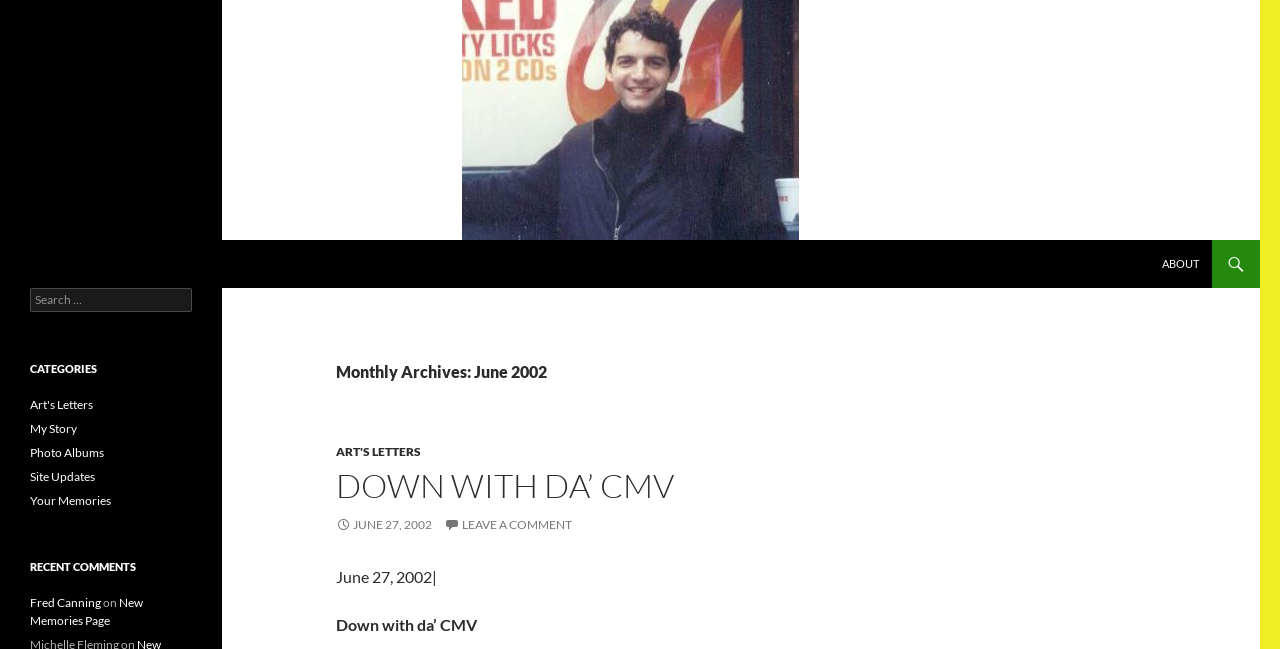Please identify the bounding box coordinates of the area I need to click to accomplish the following instruction: "Leave a comment".

[0.347, 0.797, 0.447, 0.82]